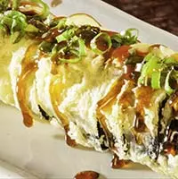Refer to the screenshot and give an in-depth answer to this question: What is the plate's color?

The caption describes the sushi roll as being 'elegantly presented on a white plate', indicating that the plate is white in color.